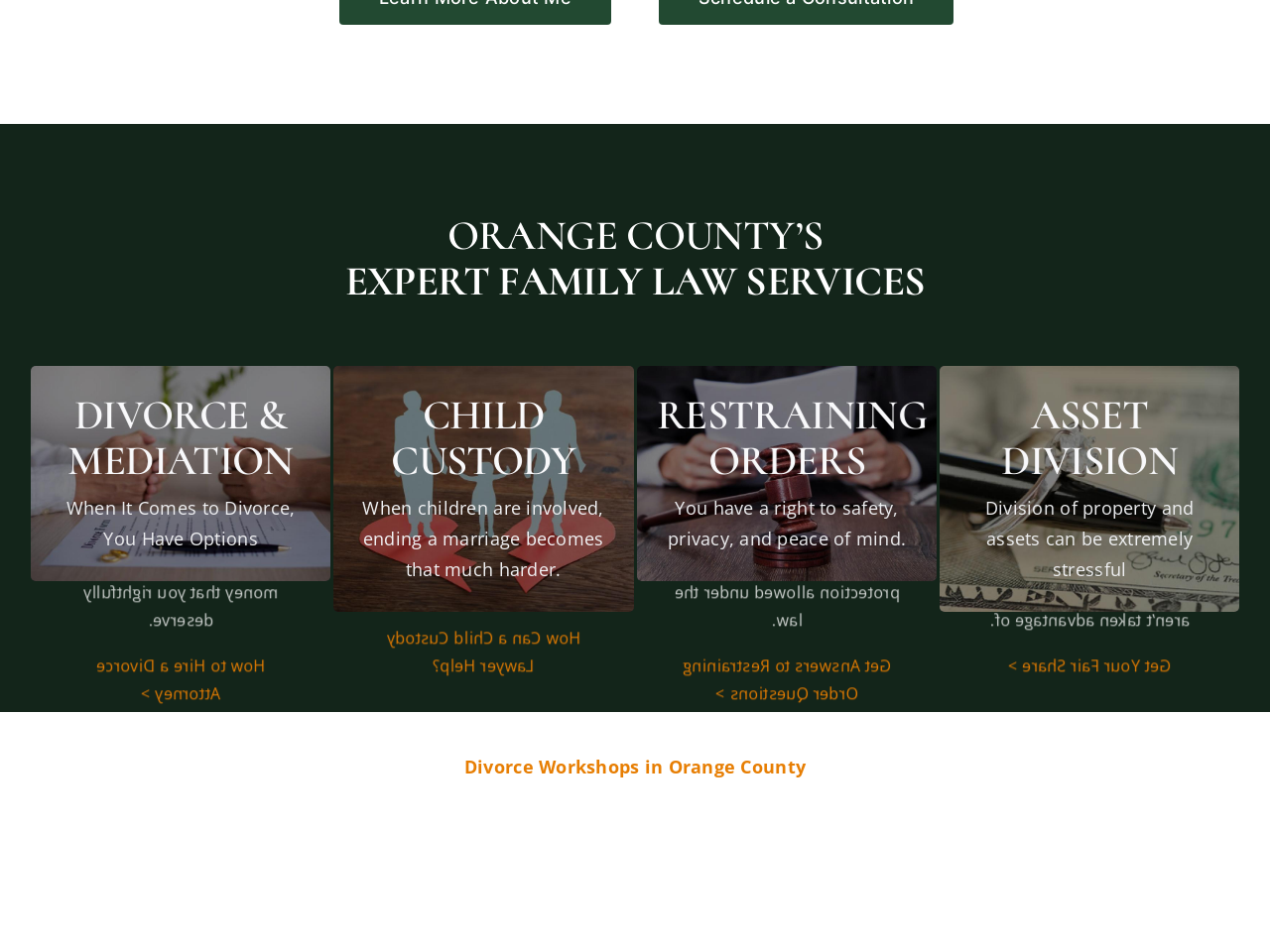Specify the bounding box coordinates (top-left x, top-left y, bottom-right x, bottom-right y) of the UI element in the screenshot that matches this description: Divorce Workshops in Orange County

[0.366, 0.793, 0.634, 0.818]